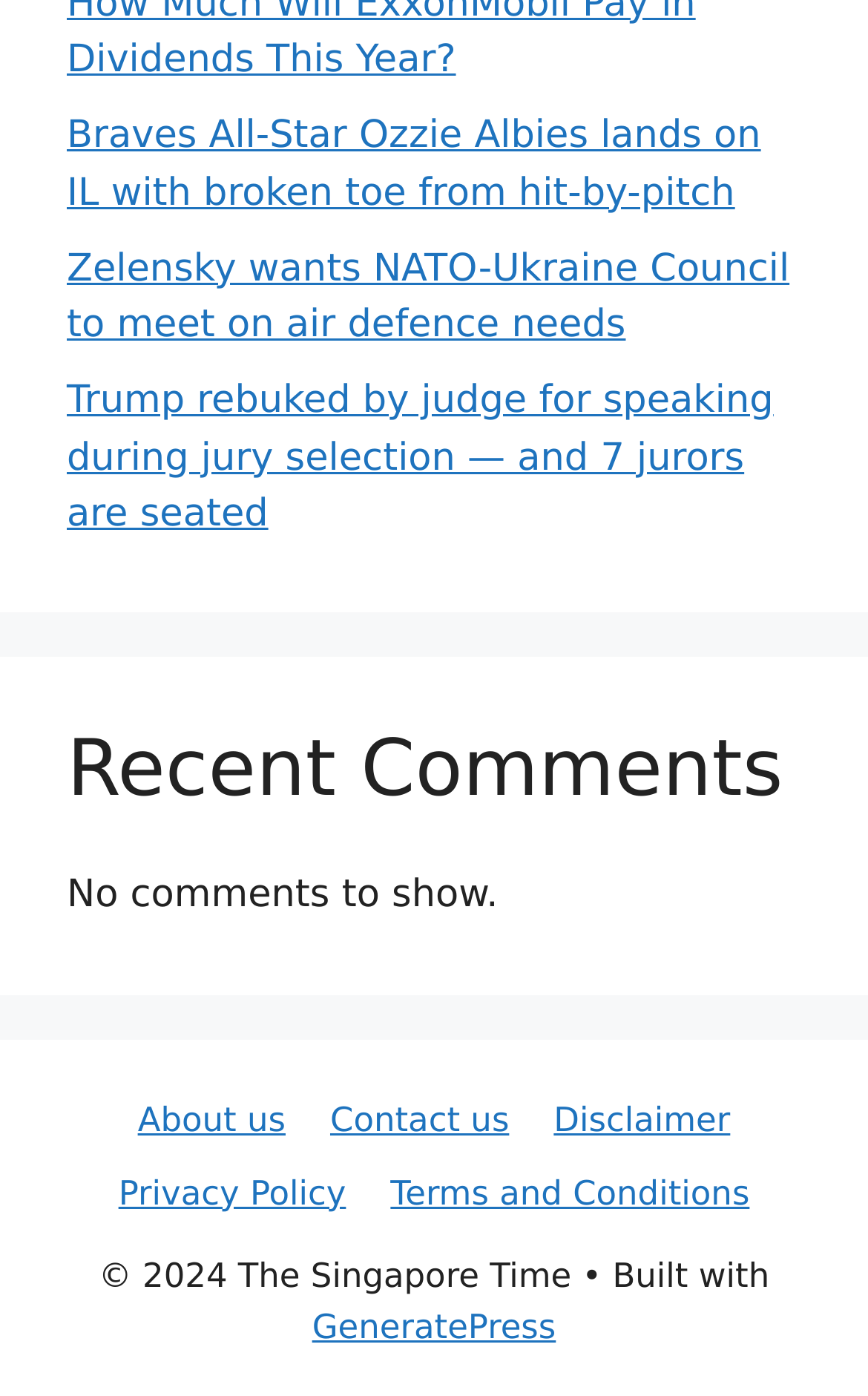Specify the bounding box coordinates of the element's area that should be clicked to execute the given instruction: "View recent comments". The coordinates should be four float numbers between 0 and 1, i.e., [left, top, right, bottom].

[0.077, 0.518, 0.923, 0.585]